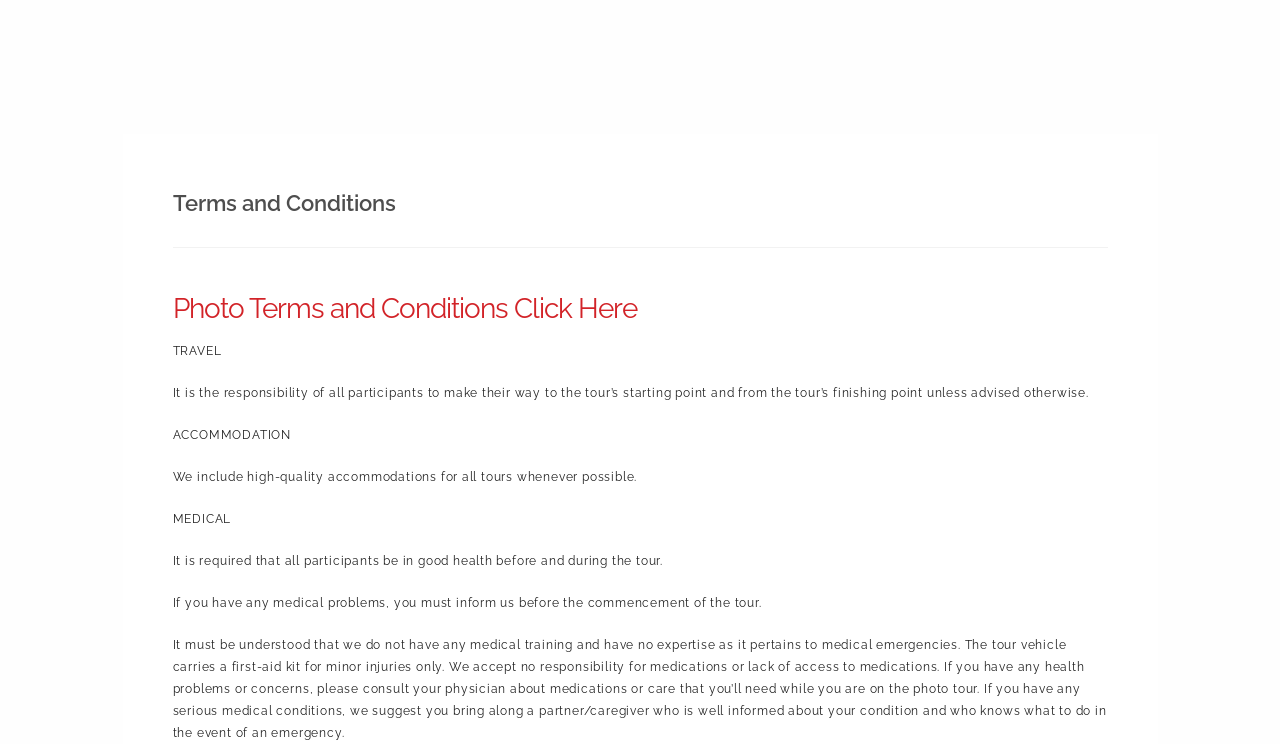What is required of participants before and during the tour?
Could you answer the question in a detailed manner, providing as much information as possible?

The webpage states that 'It is required that all participants be in good health before and during the tour.' This indicates that participants must be physically fit and healthy to participate in the tour.